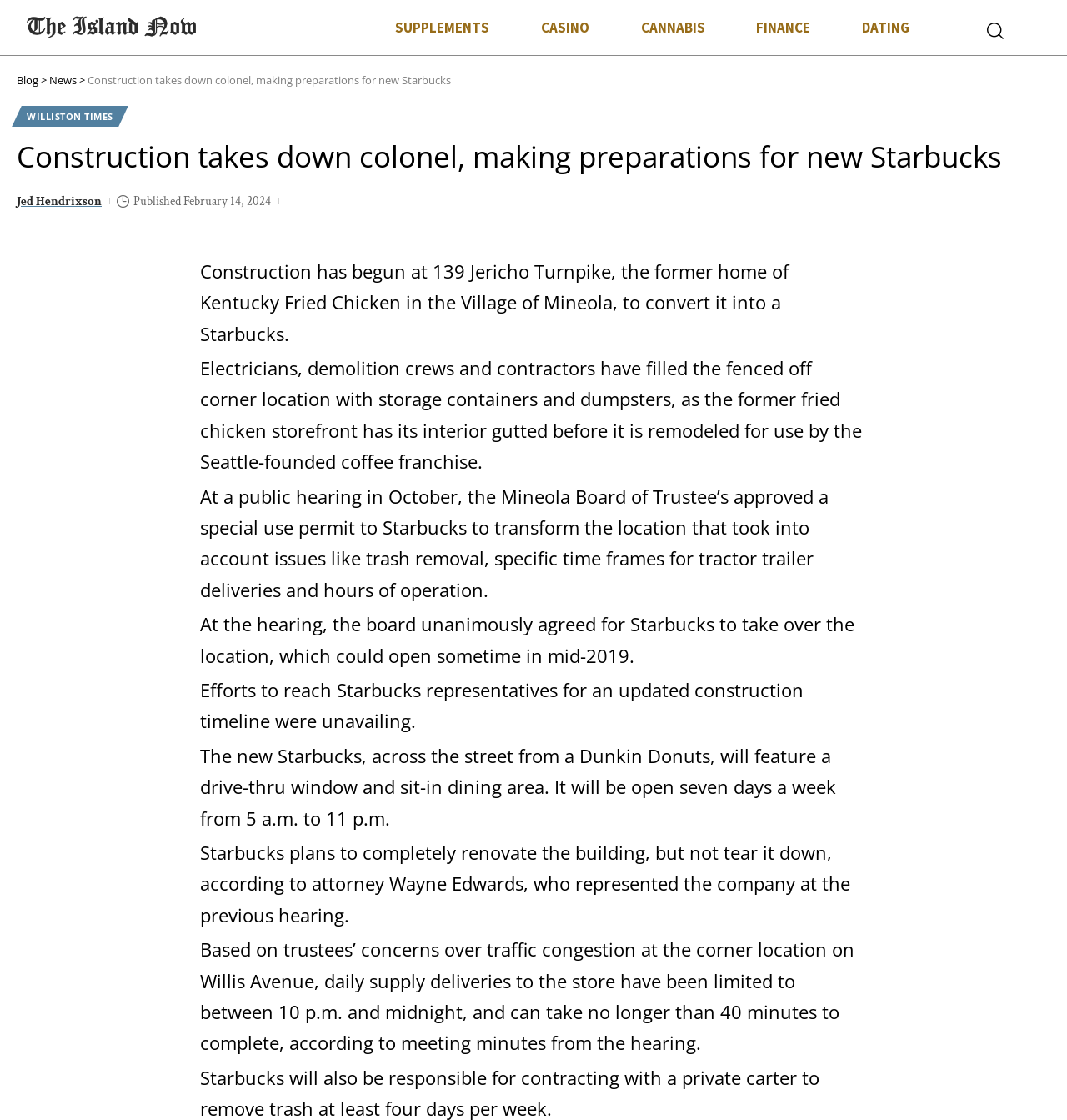Generate the text content of the main heading of the webpage.

Construction takes down colonel, making preparations for new Starbucks